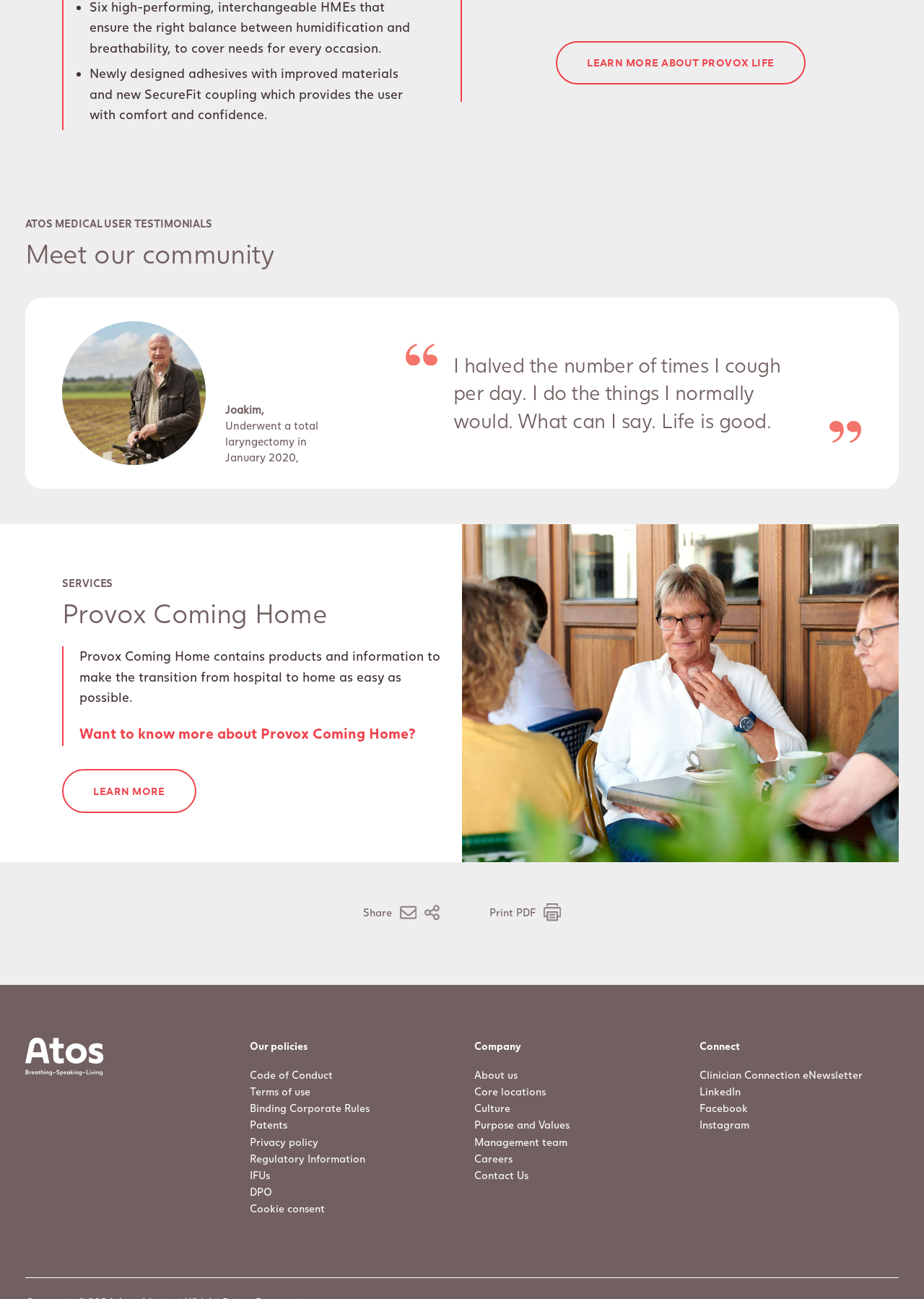Determine the bounding box for the HTML element described here: "About us". The coordinates should be given as [left, top, right, bottom] with each number being a float between 0 and 1.

[0.513, 0.821, 0.73, 0.834]